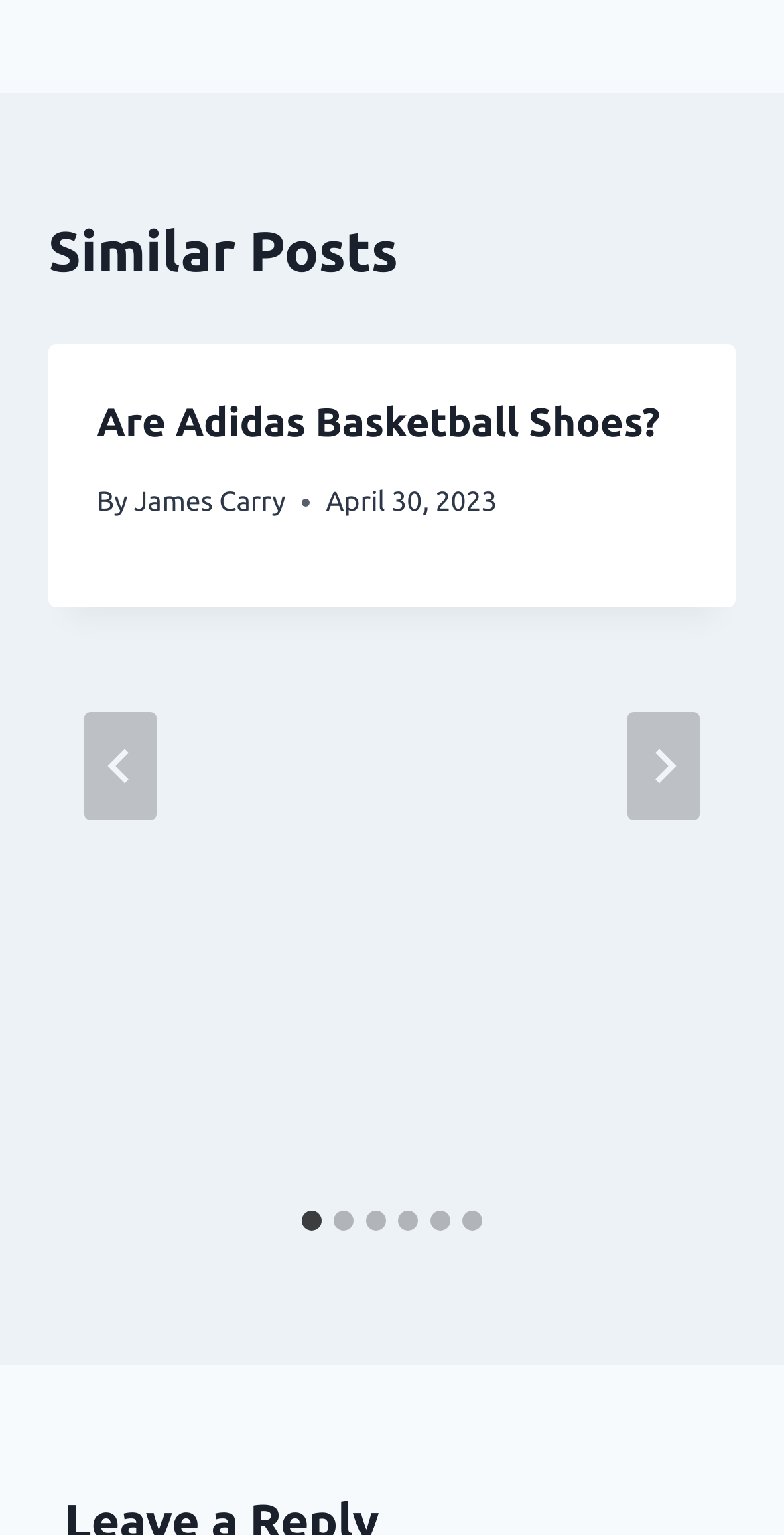Find the bounding box coordinates of the area that needs to be clicked in order to achieve the following instruction: "Select slide 2". The coordinates should be specified as four float numbers between 0 and 1, i.e., [left, top, right, bottom].

[0.426, 0.788, 0.451, 0.801]